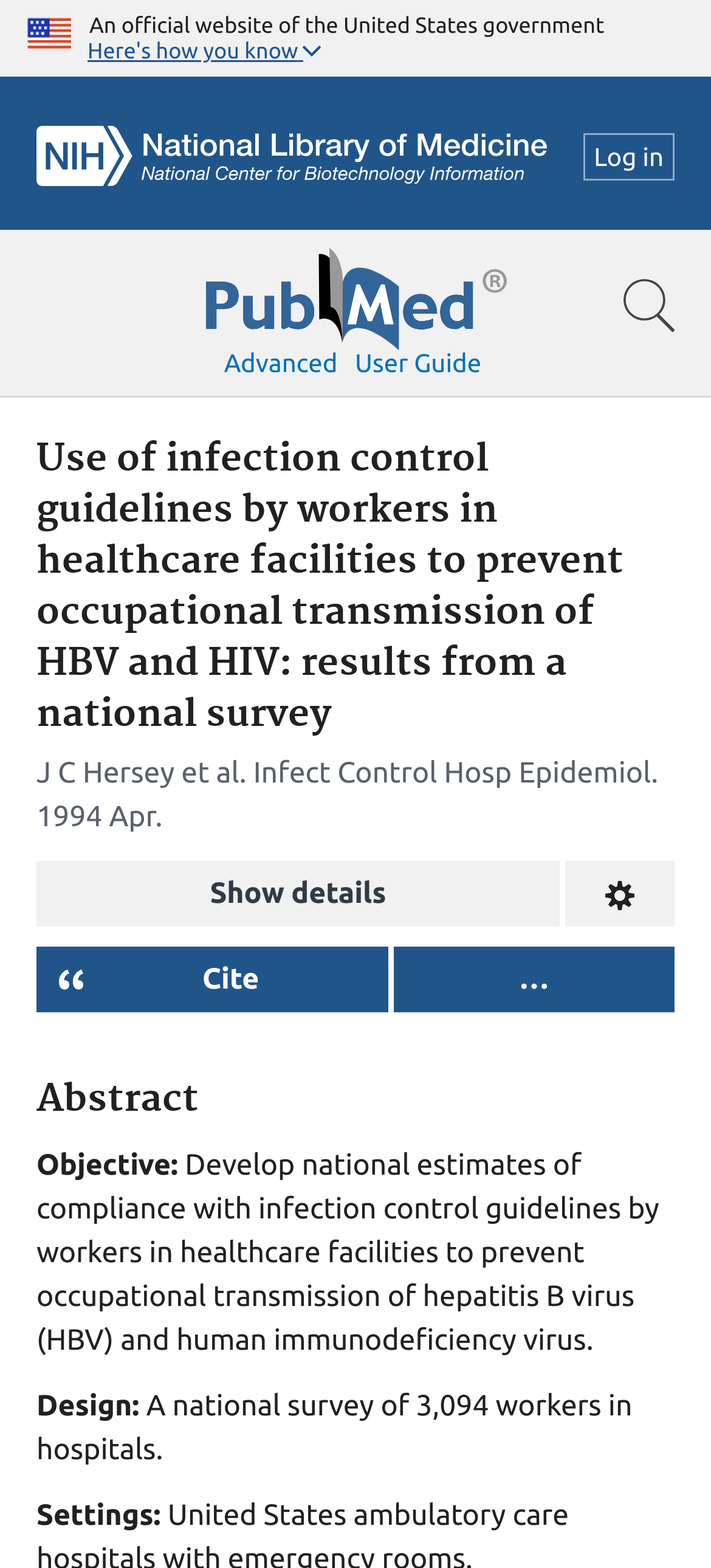Please find the bounding box coordinates for the clickable element needed to perform this instruction: "Search for a term".

[0.0, 0.147, 1.0, 0.254]